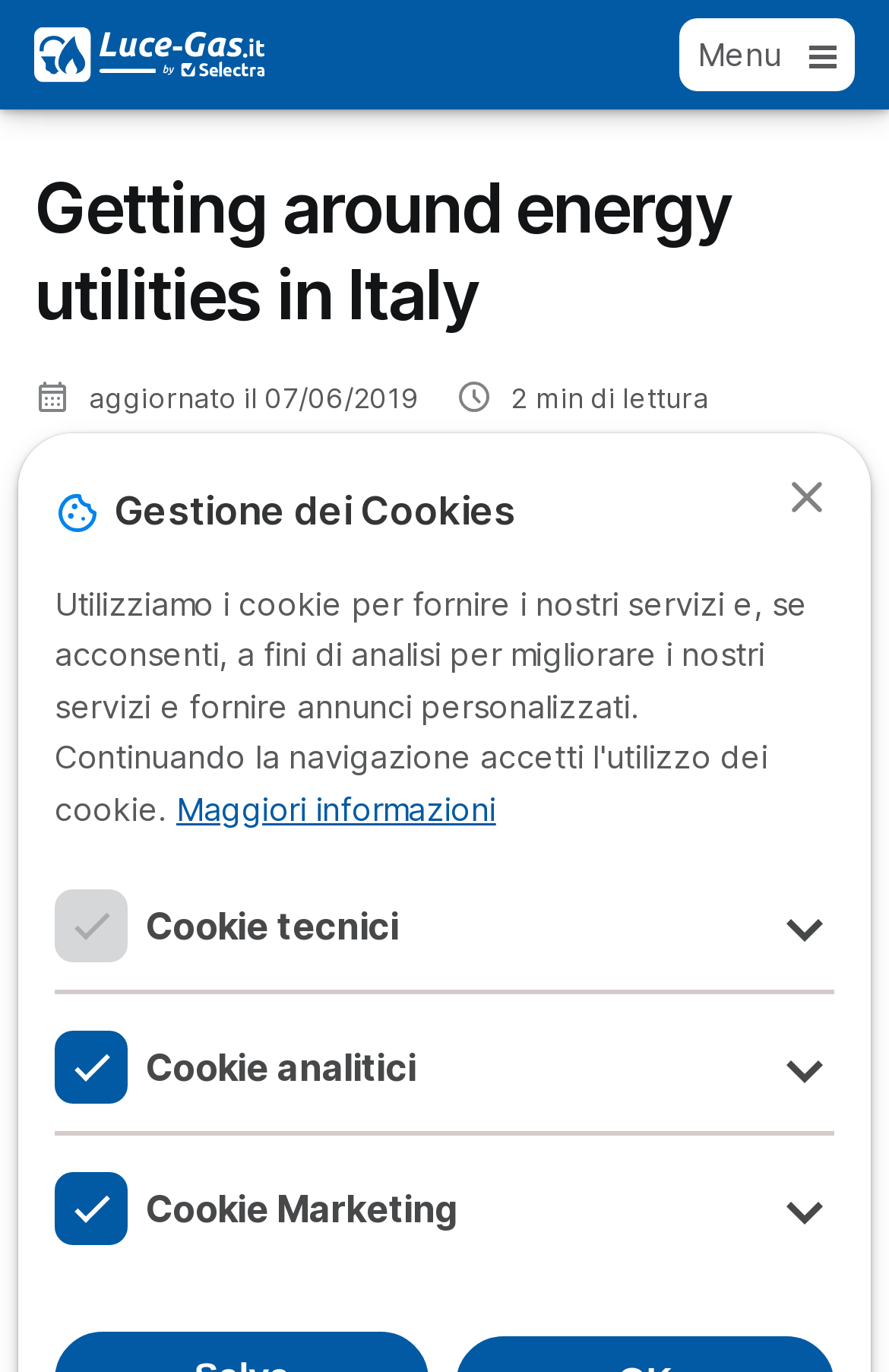Determine the bounding box coordinates of the clickable region to carry out the instruction: "Get more information".

[0.198, 0.571, 0.558, 0.608]